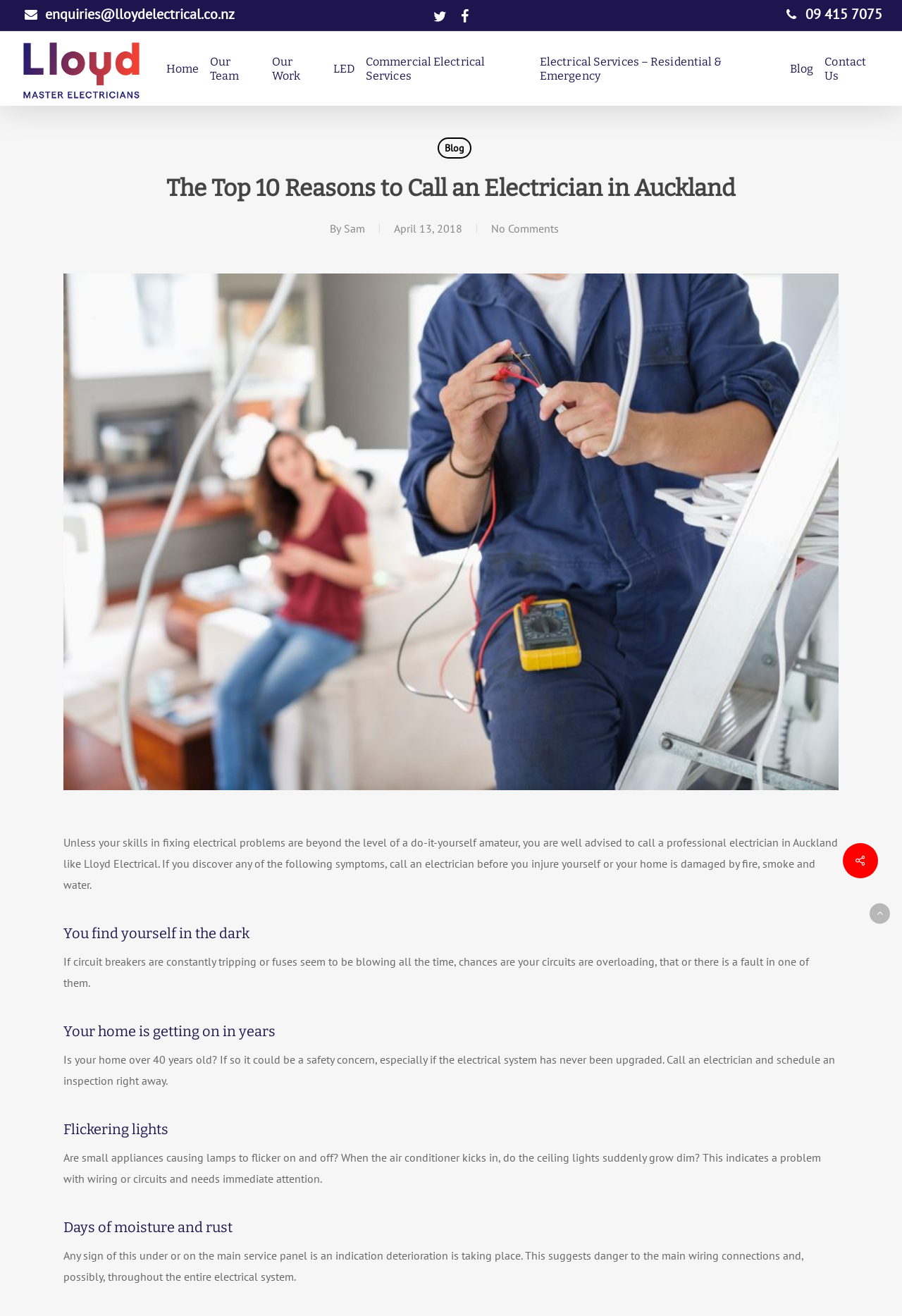What is the name of the author of the blog post?
Please provide a detailed and thorough answer to the question.

I found the author's name by looking at the link element with the text 'Sam' which is located below the heading 'The Top 10 Reasons to Call an Electrician in Auckland'.